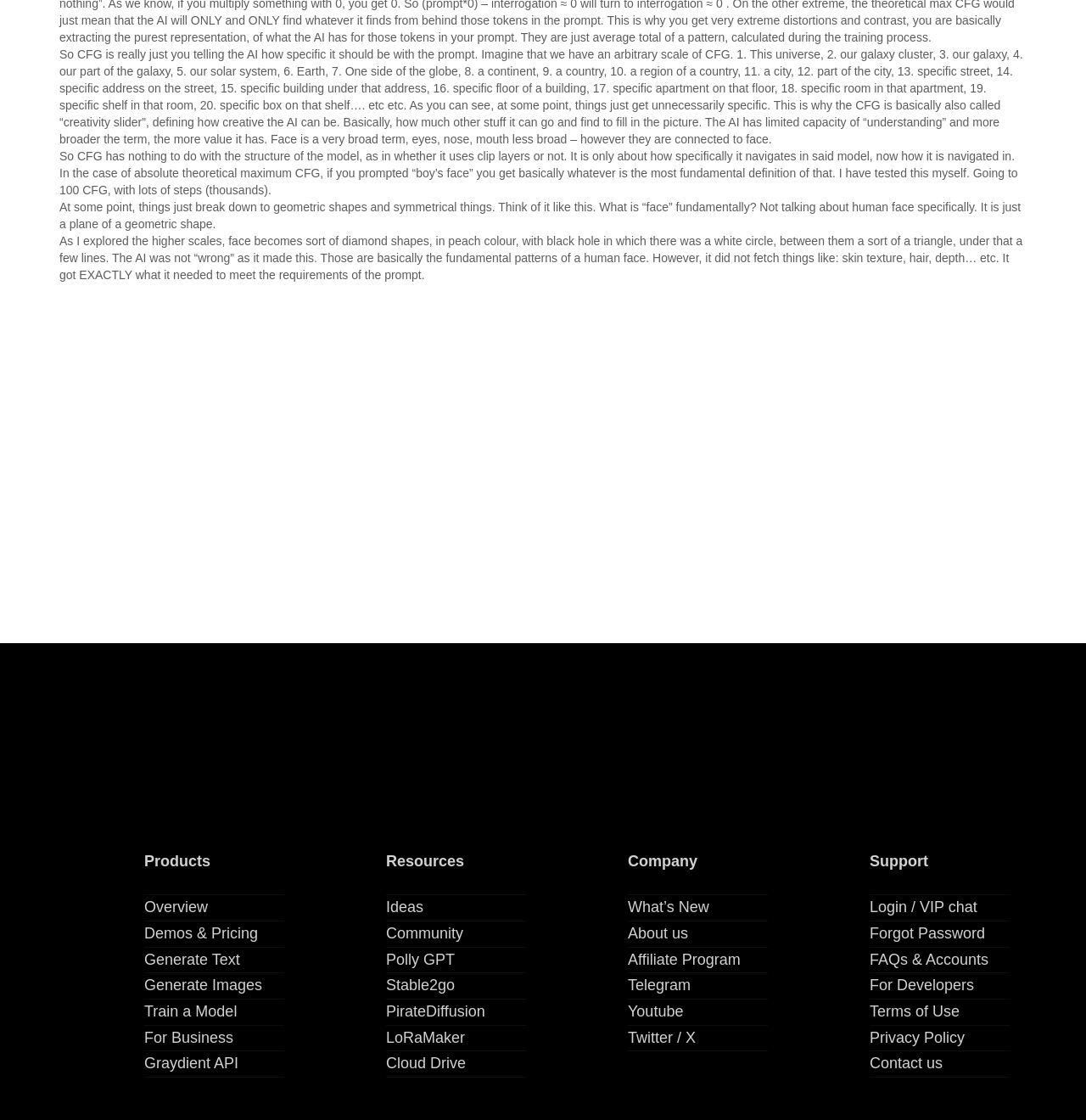Specify the bounding box coordinates for the region that must be clicked to perform the given instruction: "Click on the 'Login / VIP chat' link".

[0.801, 0.802, 0.9, 0.818]